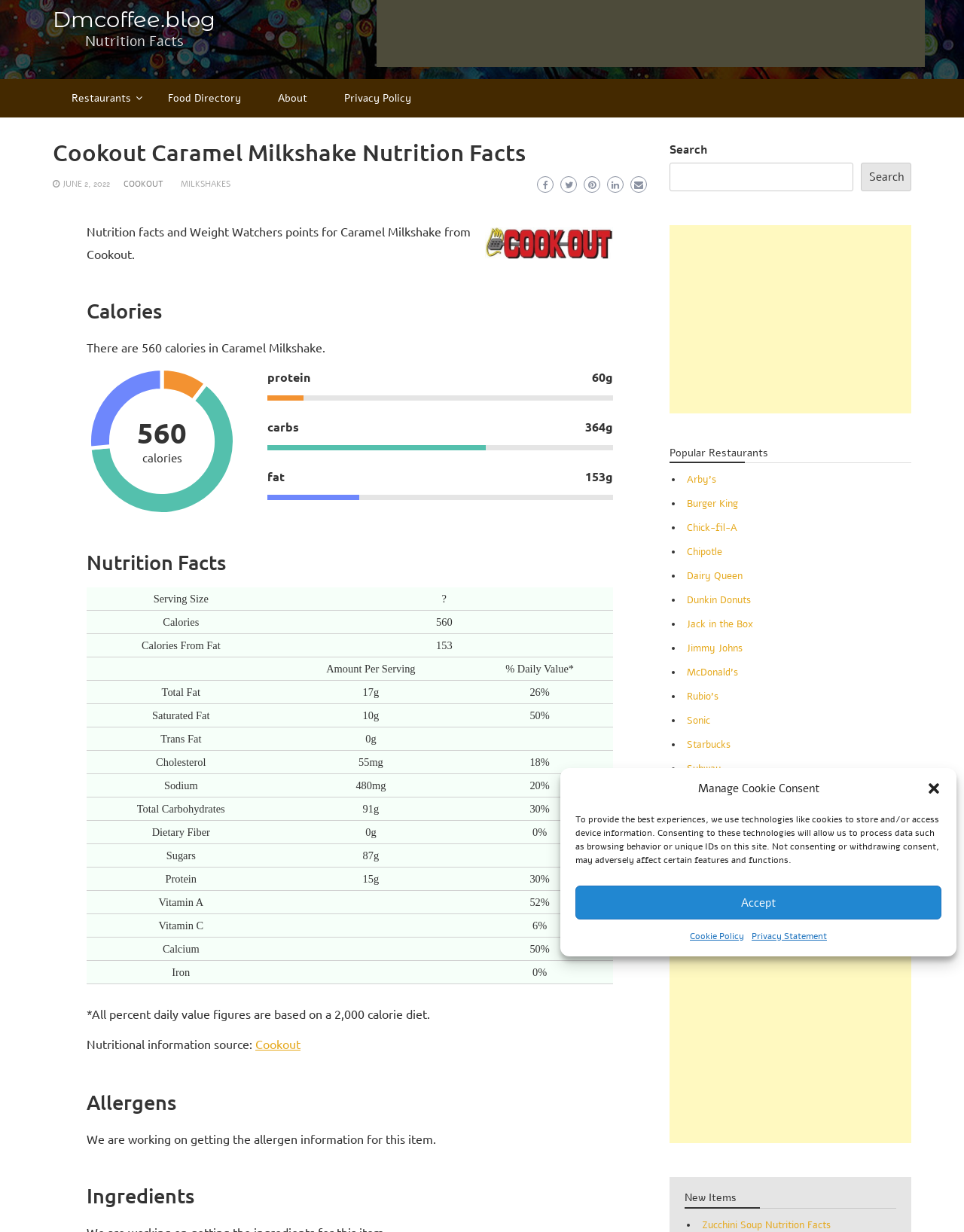Pinpoint the bounding box coordinates of the element to be clicked to execute the instruction: "Click the 'About' link".

[0.273, 0.064, 0.334, 0.095]